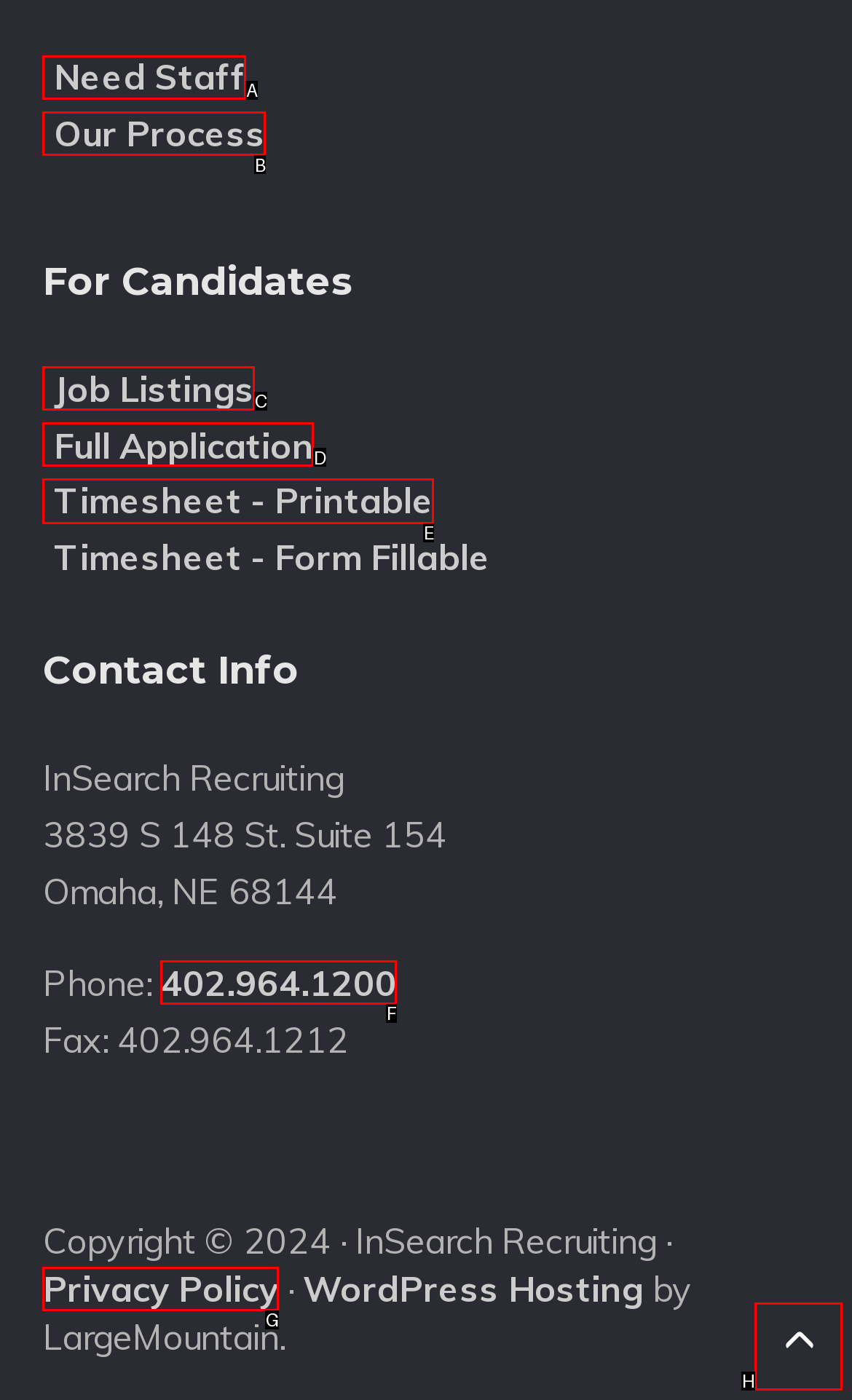Please indicate which HTML element should be clicked to fulfill the following task: View timesheet in printable format. Provide the letter of the selected option.

E